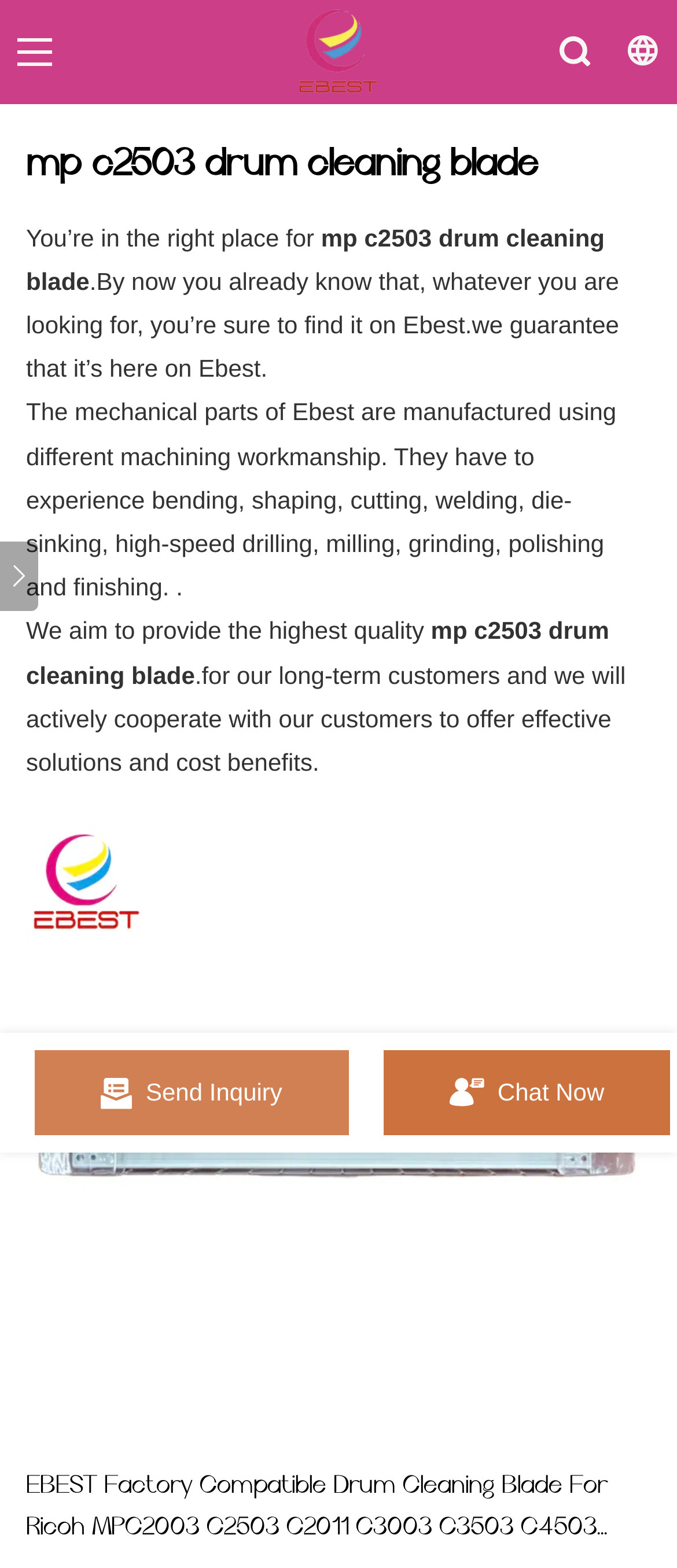Given the webpage screenshot, identify the bounding box of the UI element that matches this description: "Send Inquiry".

[0.051, 0.67, 0.514, 0.724]